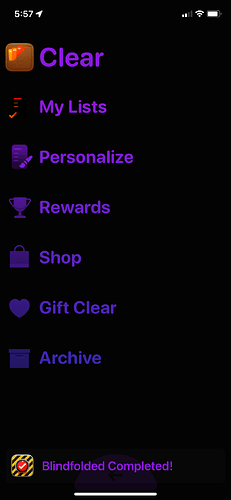Utilize the details in the image to give a detailed response to the question: What is the message displayed at the bottom of the screen?

The notification banner or completion message at the bottom of the screen reads 'Blindfolded Completed!', indicating that a feature or task has been successfully finished within the app, likely related to a game or a challenge within the user experience.